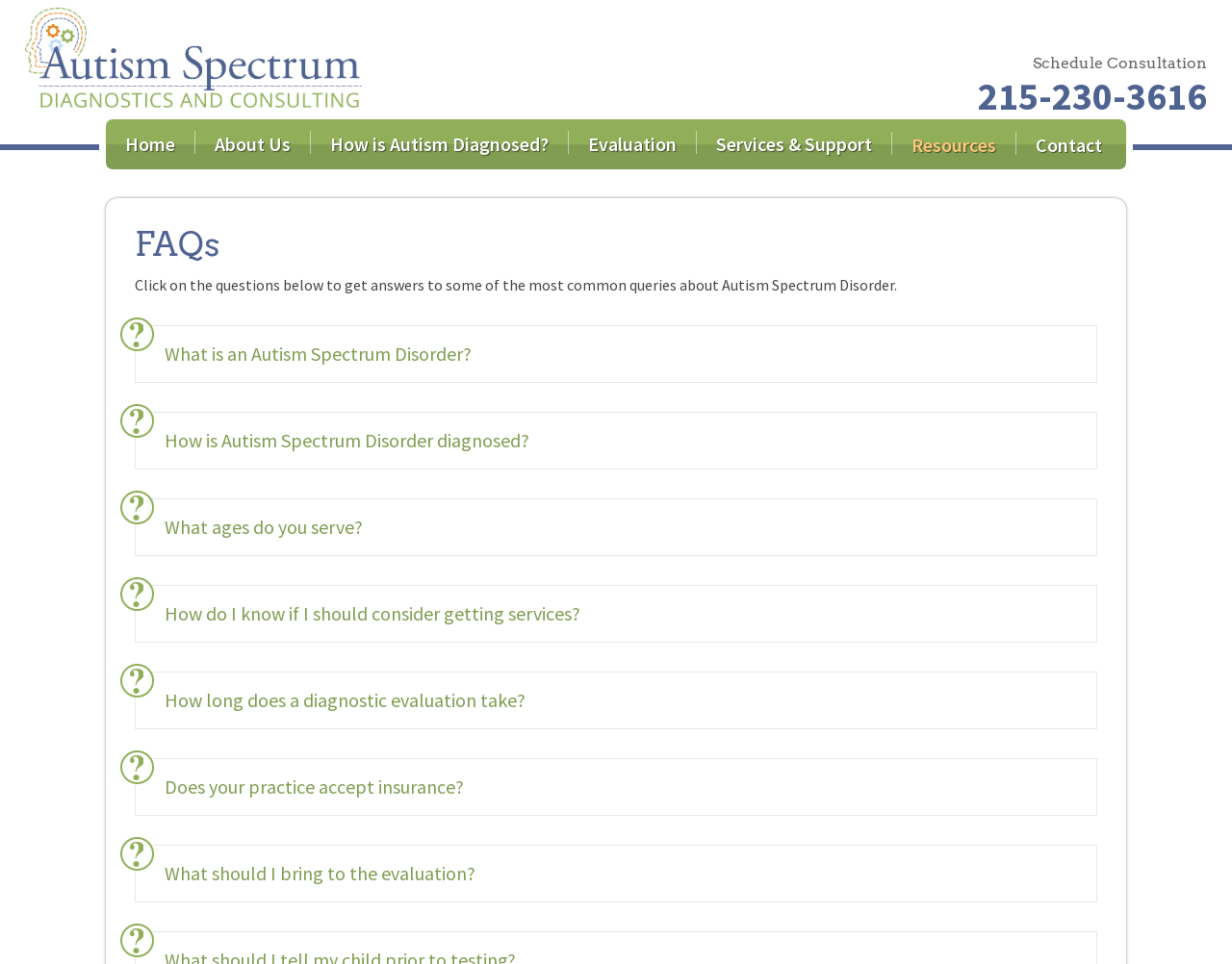Please determine the bounding box coordinates of the element's region to click in order to carry out the following instruction: "Click on the 'Schedule Consultation' button". The coordinates should be four float numbers between 0 and 1, i.e., [left, top, right, bottom].

[0.839, 0.056, 0.98, 0.075]